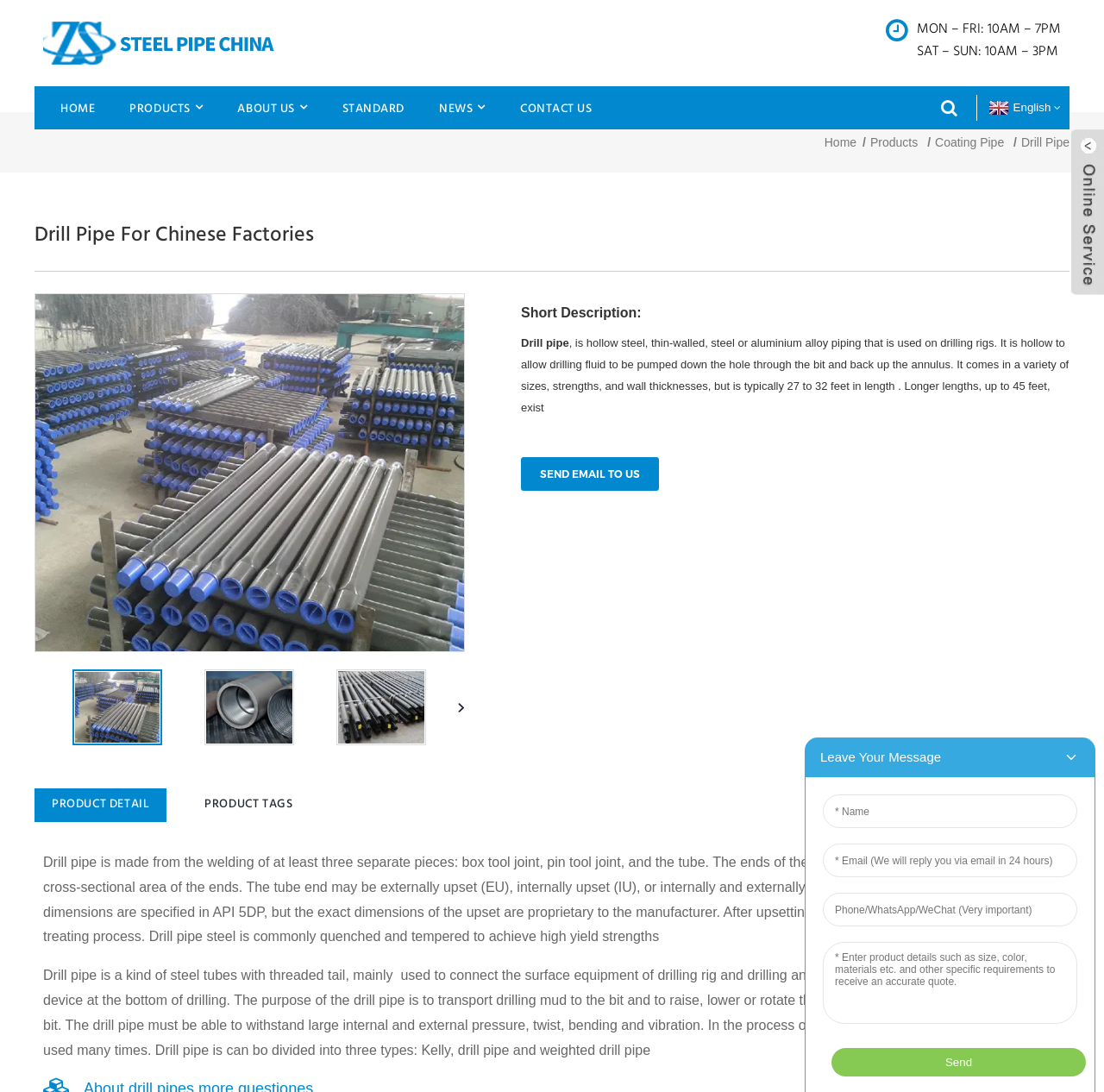What is the main product of this website?
Deliver a detailed and extensive answer to the question.

Based on the webpage content, especially the heading 'Drill Pipe For Chinese Factories' and the detailed description of drill pipe, it can be inferred that the main product of this website is drill pipe.